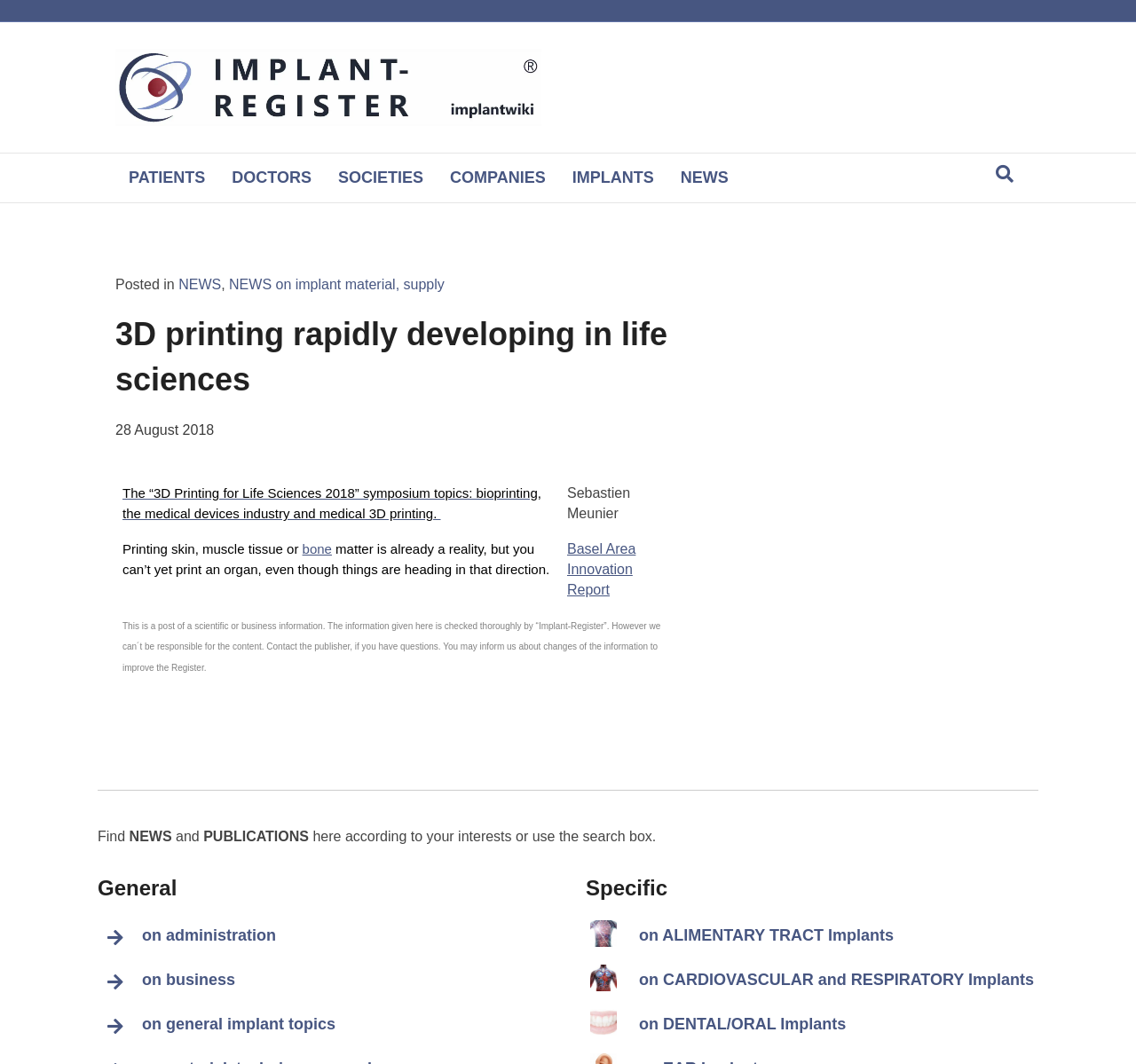Please provide the bounding box coordinate of the region that matches the element description: bone. Coordinates should be in the format (top-left x, top-left y, bottom-right x, bottom-right y) and all values should be between 0 and 1.

[0.266, 0.508, 0.292, 0.523]